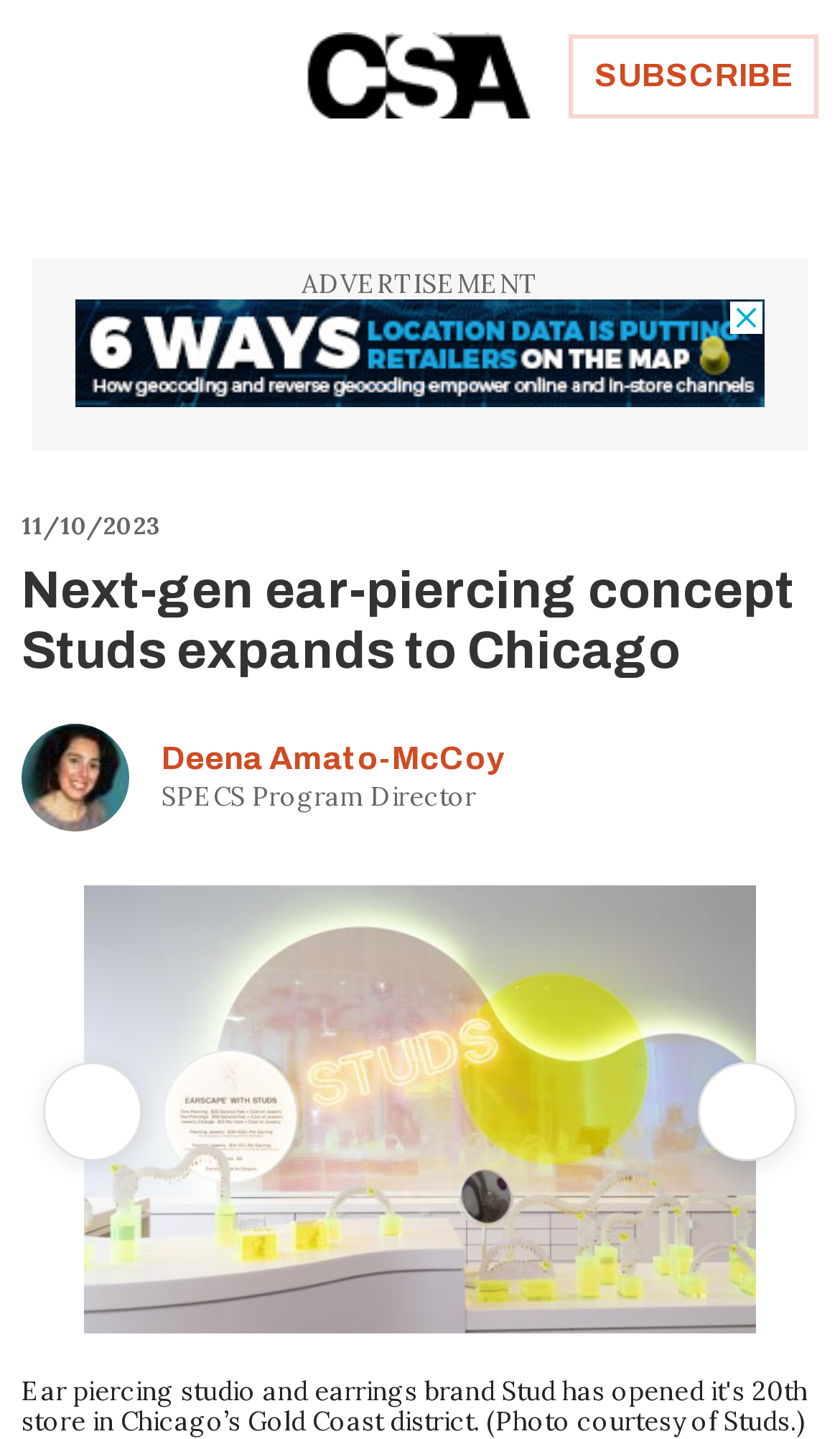Please extract the webpage's main title and generate its text content.

Next-gen ear-piercing concept Studs expands to Chicago